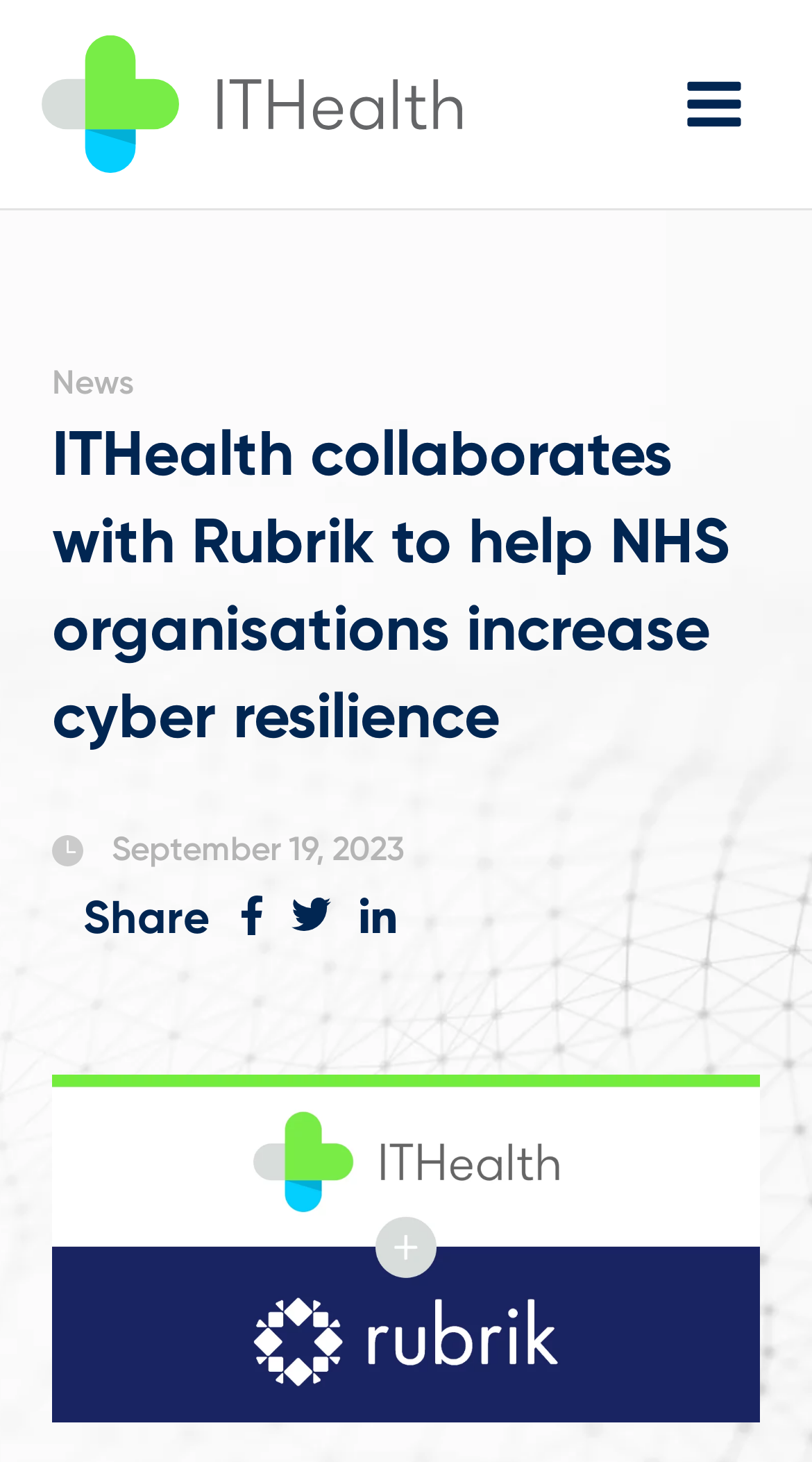What is the category of the article?
Look at the image and respond with a one-word or short-phrase answer.

News